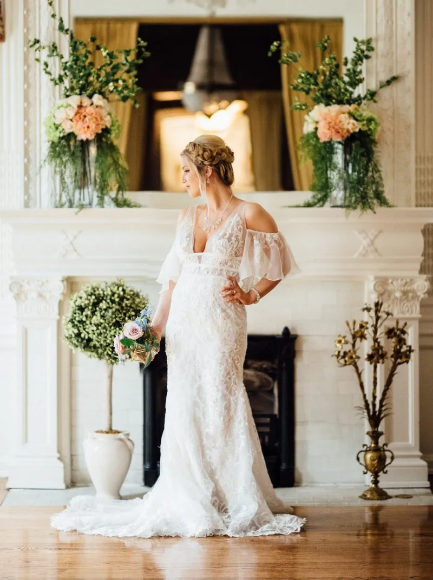Please provide a one-word or short phrase answer to the question:
What colors are the flowers in the bouquet?

Soft pinks and whites